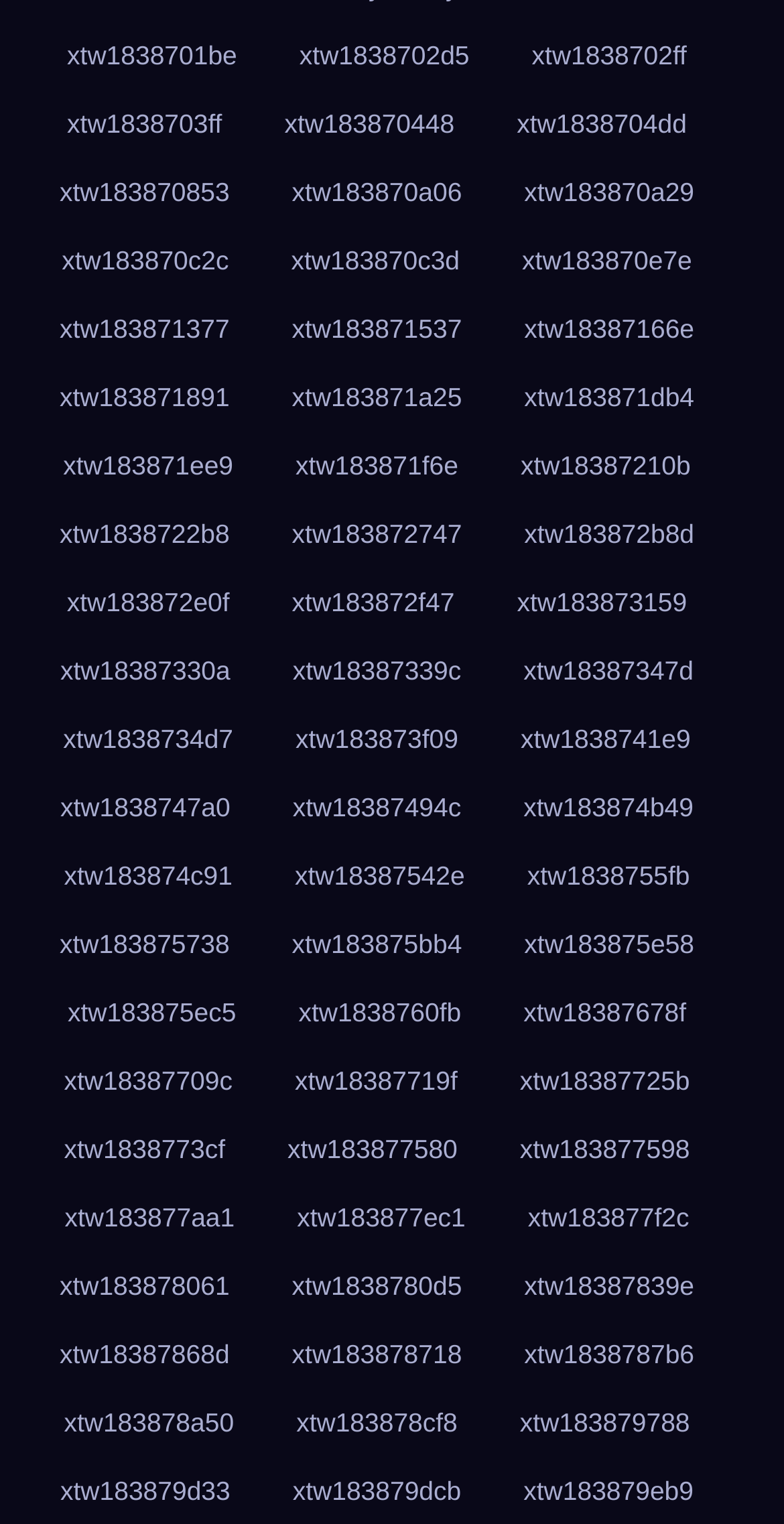Identify the bounding box for the given UI element using the description provided. Coordinates should be in the format (top-left x, top-left y, bottom-right x, bottom-right y) and must be between 0 and 1. Here is the description: 13 December 2023

None